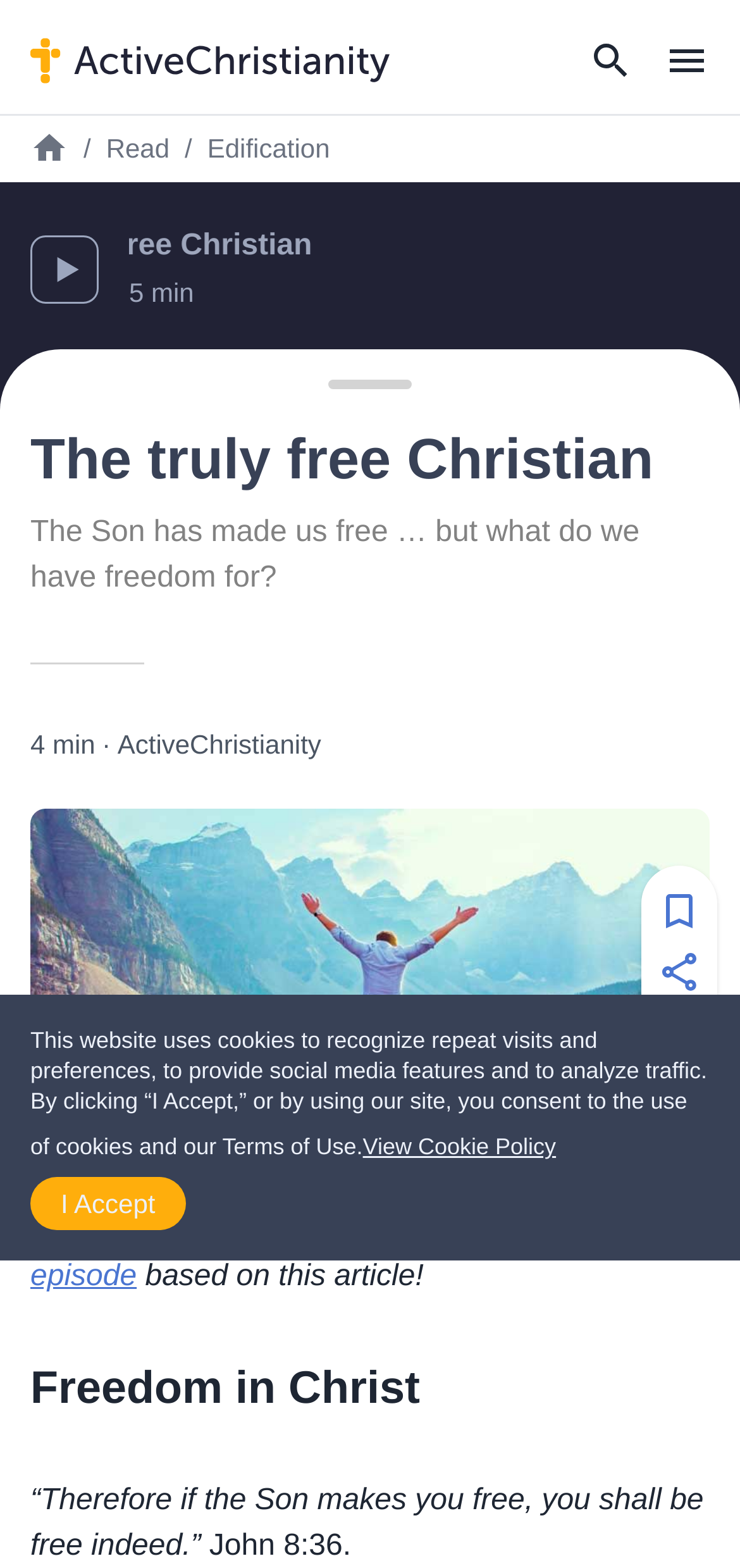Please specify the bounding box coordinates for the clickable region that will help you carry out the instruction: "Click the 'ActiveChristianity' link".

[0.159, 0.462, 0.434, 0.487]